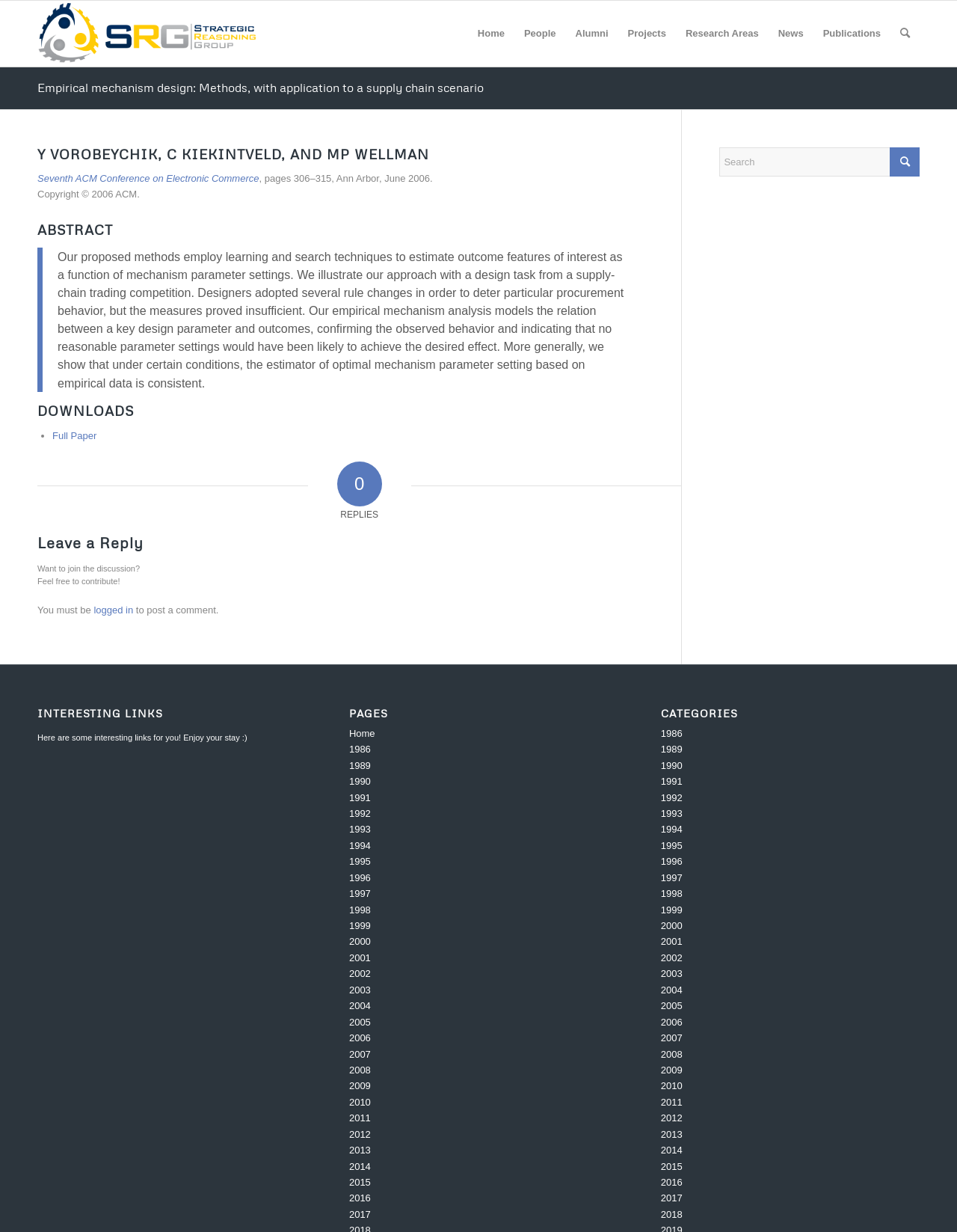Can you find the bounding box coordinates for the element to click on to achieve the instruction: "Click the Email button"?

None